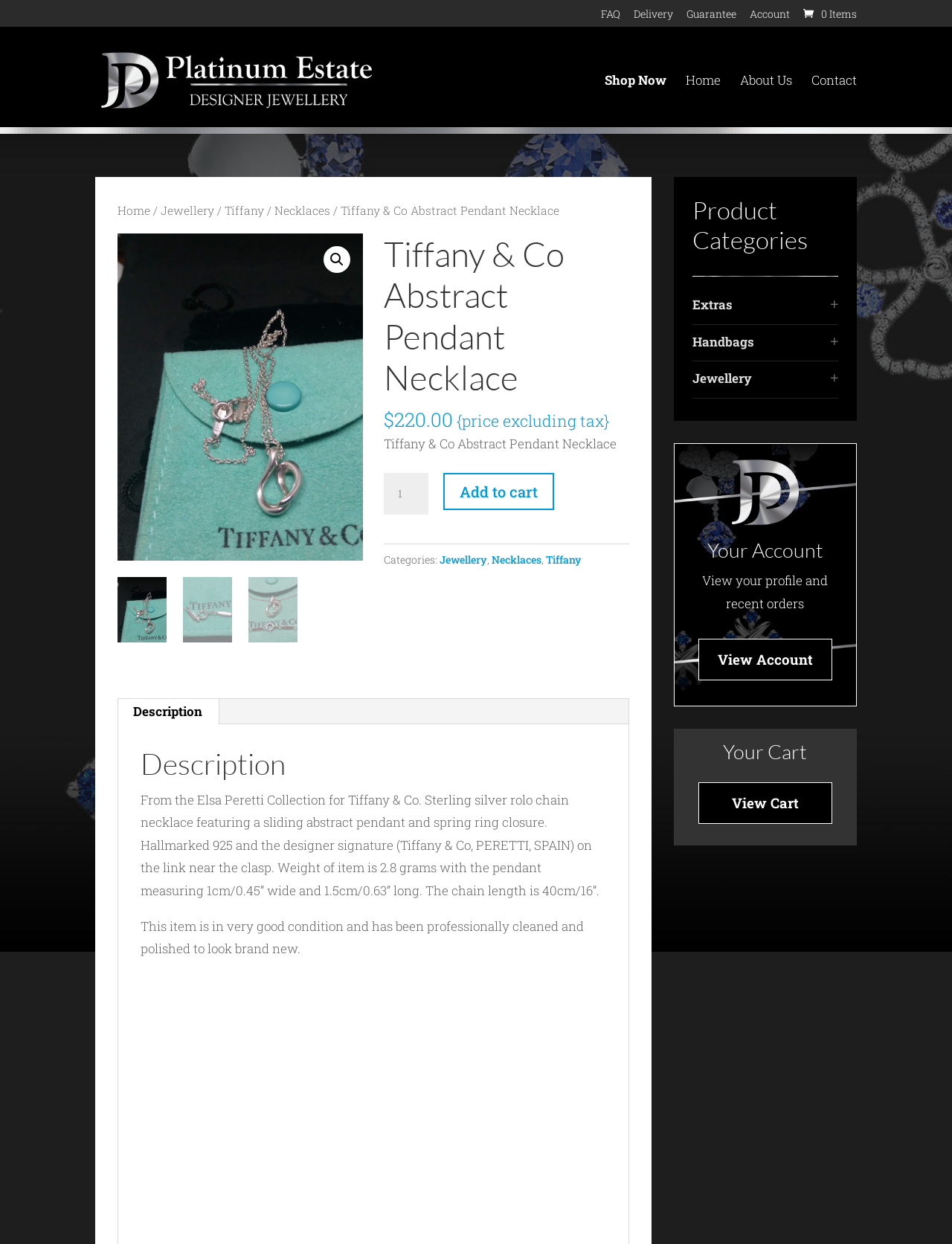Please find the bounding box coordinates in the format (top-left x, top-left y, bottom-right x, bottom-right y) for the given element description. Ensure the coordinates are floating point numbers between 0 and 1. Description: Shop Now

[0.635, 0.06, 0.7, 0.108]